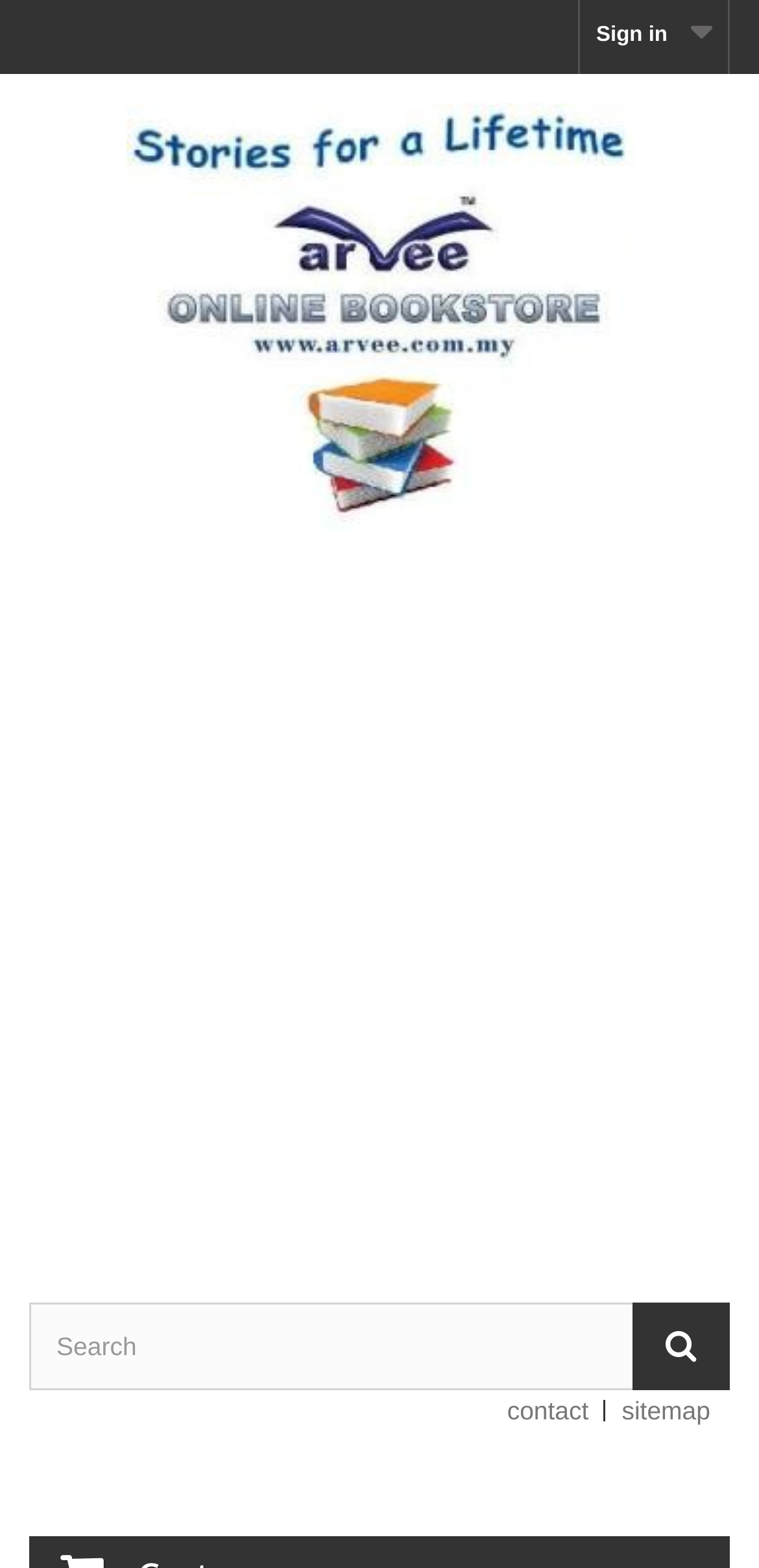Given the element description: "aria-label="Advertisement" name="aswift_1" title="Advertisement"", predict the bounding box coordinates of this UI element. The coordinates must be four float numbers between 0 and 1, given as [left, top, right, bottom].

[0.0, 0.353, 1.0, 0.756]